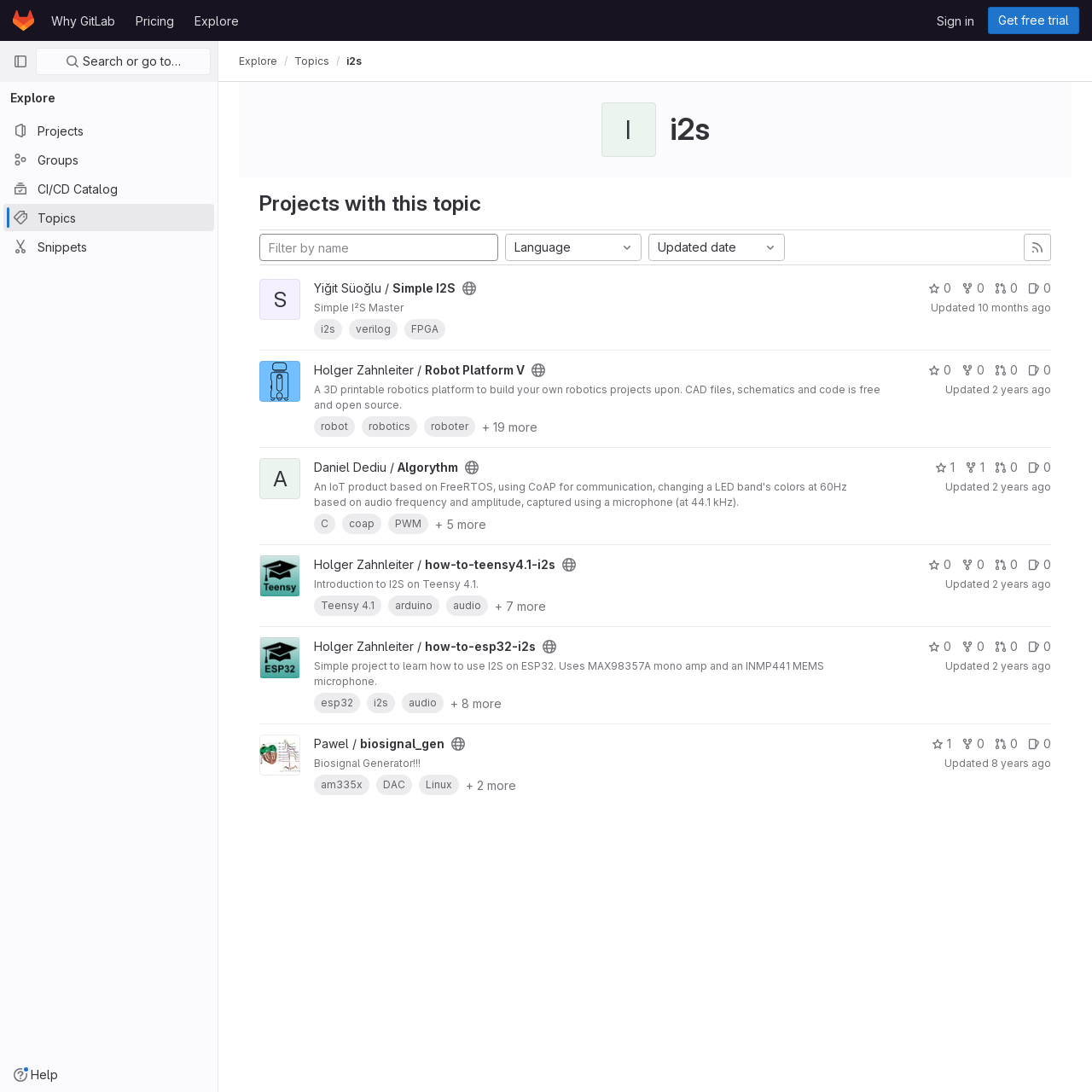Please find the bounding box coordinates of the element's region to be clicked to carry out this instruction: "Filter projects by name".

[0.238, 0.214, 0.456, 0.239]